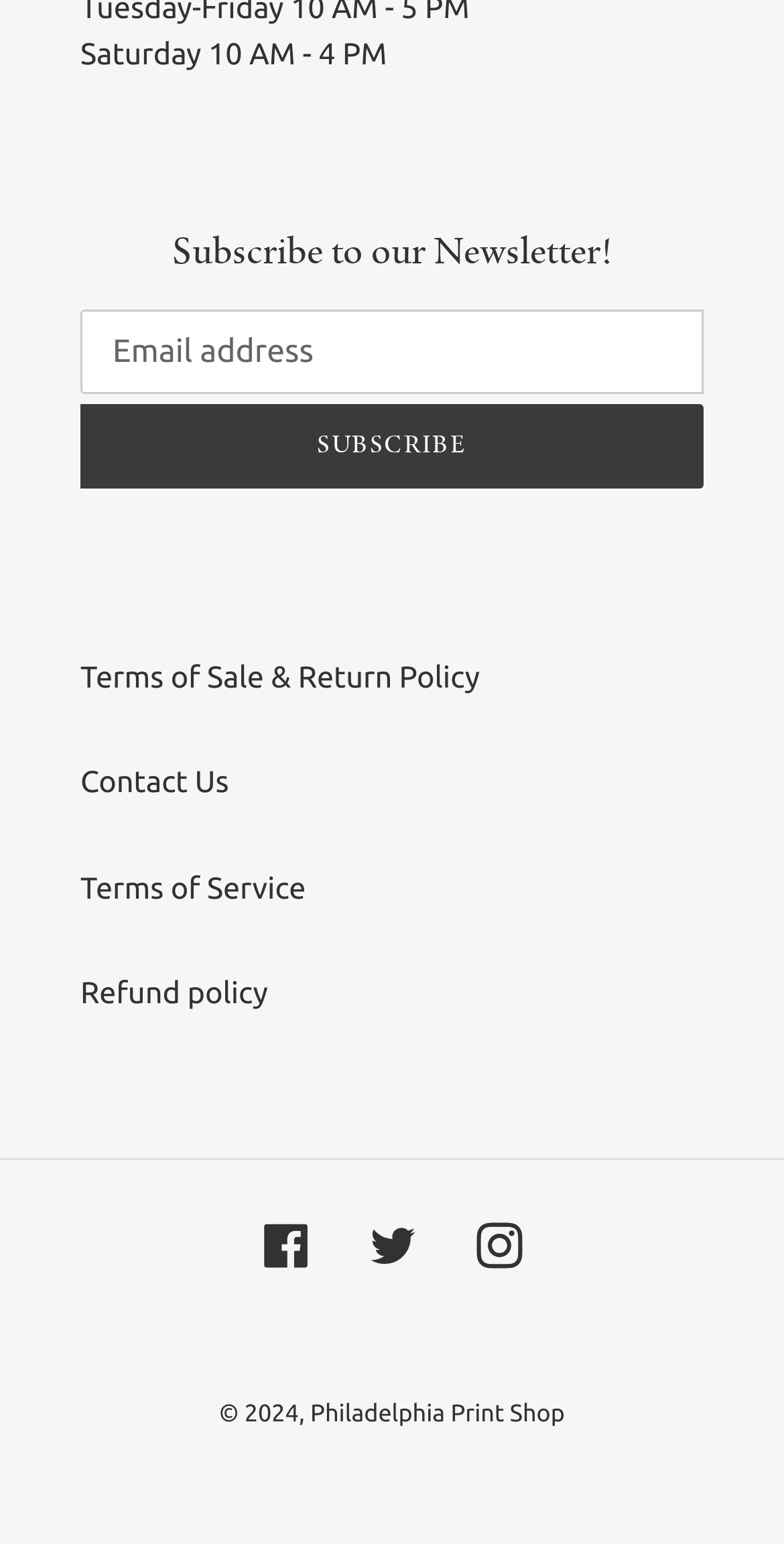Could you indicate the bounding box coordinates of the region to click in order to complete this instruction: "Contact us".

[0.103, 0.495, 0.292, 0.517]